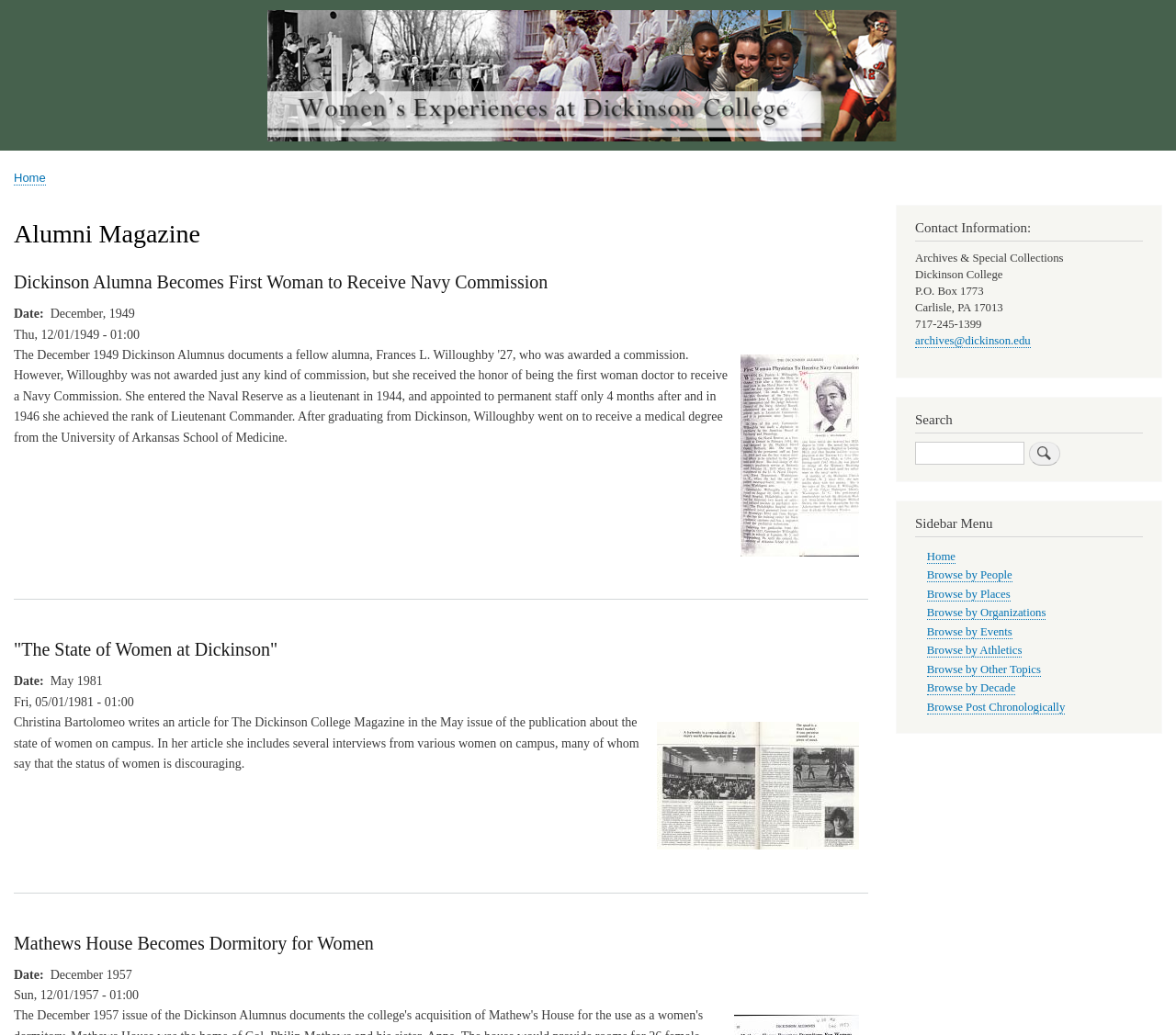What is the purpose of the search box?
Based on the visual details in the image, please answer the question thoroughly.

The search box on the webpage allows users to search for specific keywords or topics within the alumni magazine, making it easier for them to find relevant articles or stories.